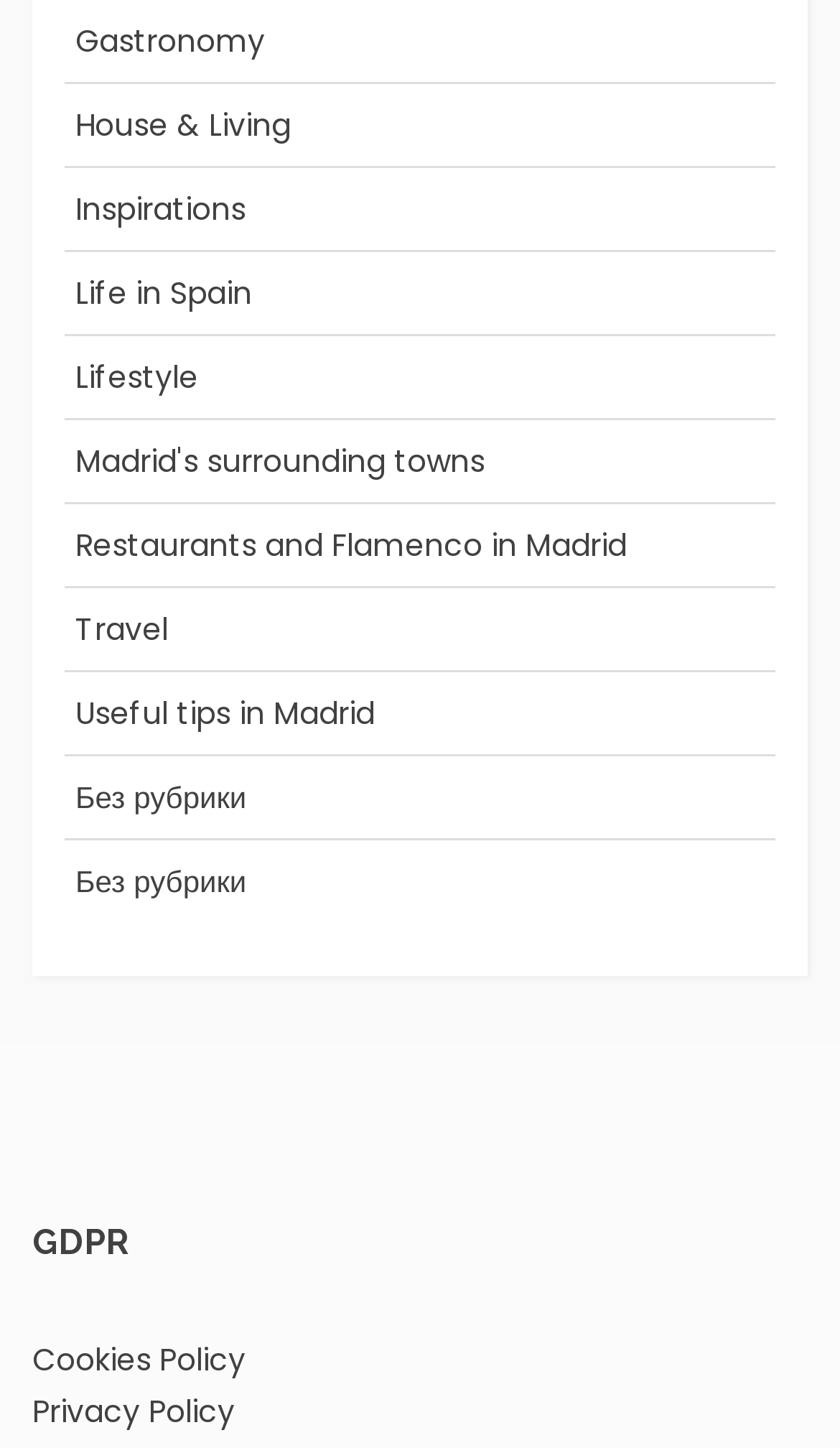Provide a short answer using a single word or phrase for the following question: 
How many links are related to policies?

3